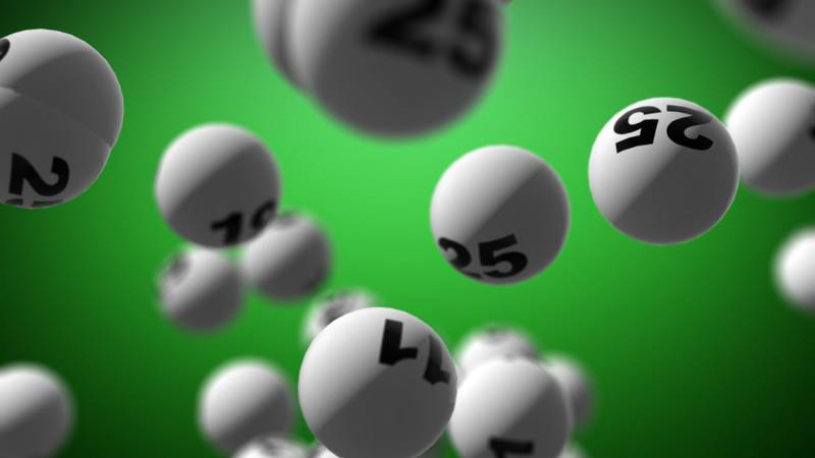What is the purpose of the floating balls?
Can you give a detailed and elaborate answer to the question?

The floating balls create a sense of motion, effectively conveying the excitement and unpredictability of lottery games, and symbolizing the thrill of anticipation as players await the results of their chosen numbers.